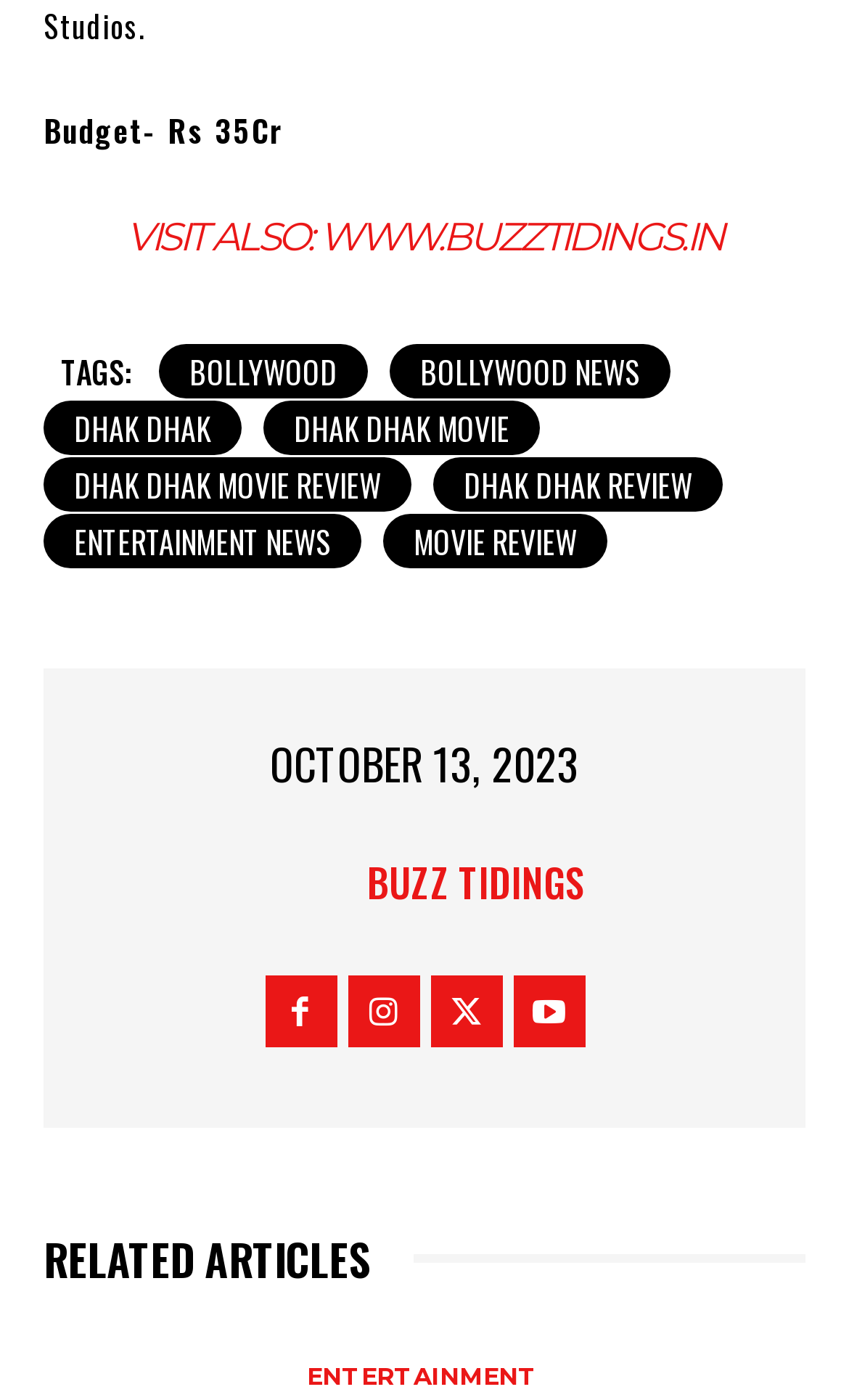What is the name of the website?
Can you provide a detailed and comprehensive answer to the question?

The name of the website can be found in the link element that contains the image 'Buzz Tidings' and the static text 'Buzz Tidings', which indicates that the name of the website is Buzz Tidings.